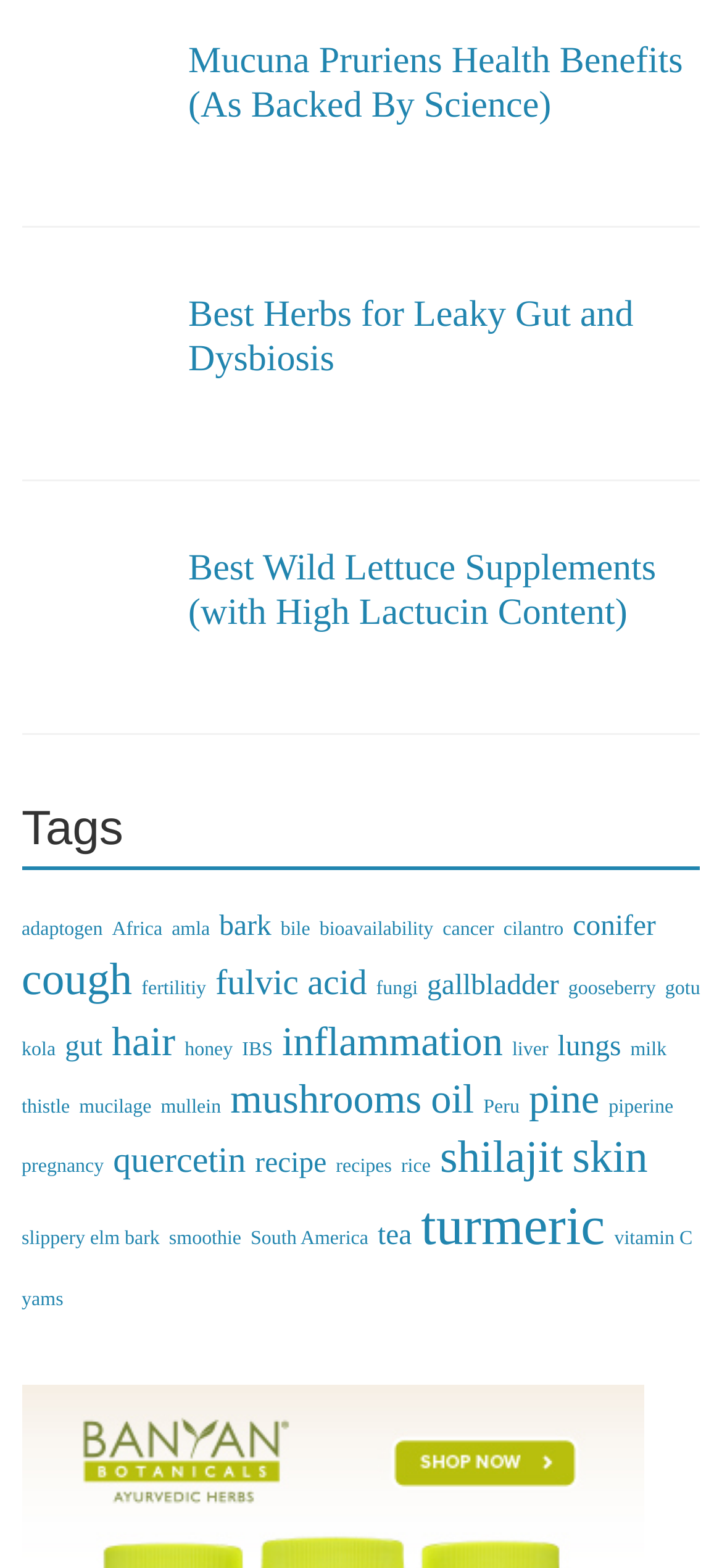Locate the bounding box coordinates of the element that needs to be clicked to carry out the instruction: "Click on the link to learn about the health benefits of mucuna pruriens". The coordinates should be given as four float numbers ranging from 0 to 1, i.e., [left, top, right, bottom].

[0.261, 0.026, 0.946, 0.08]